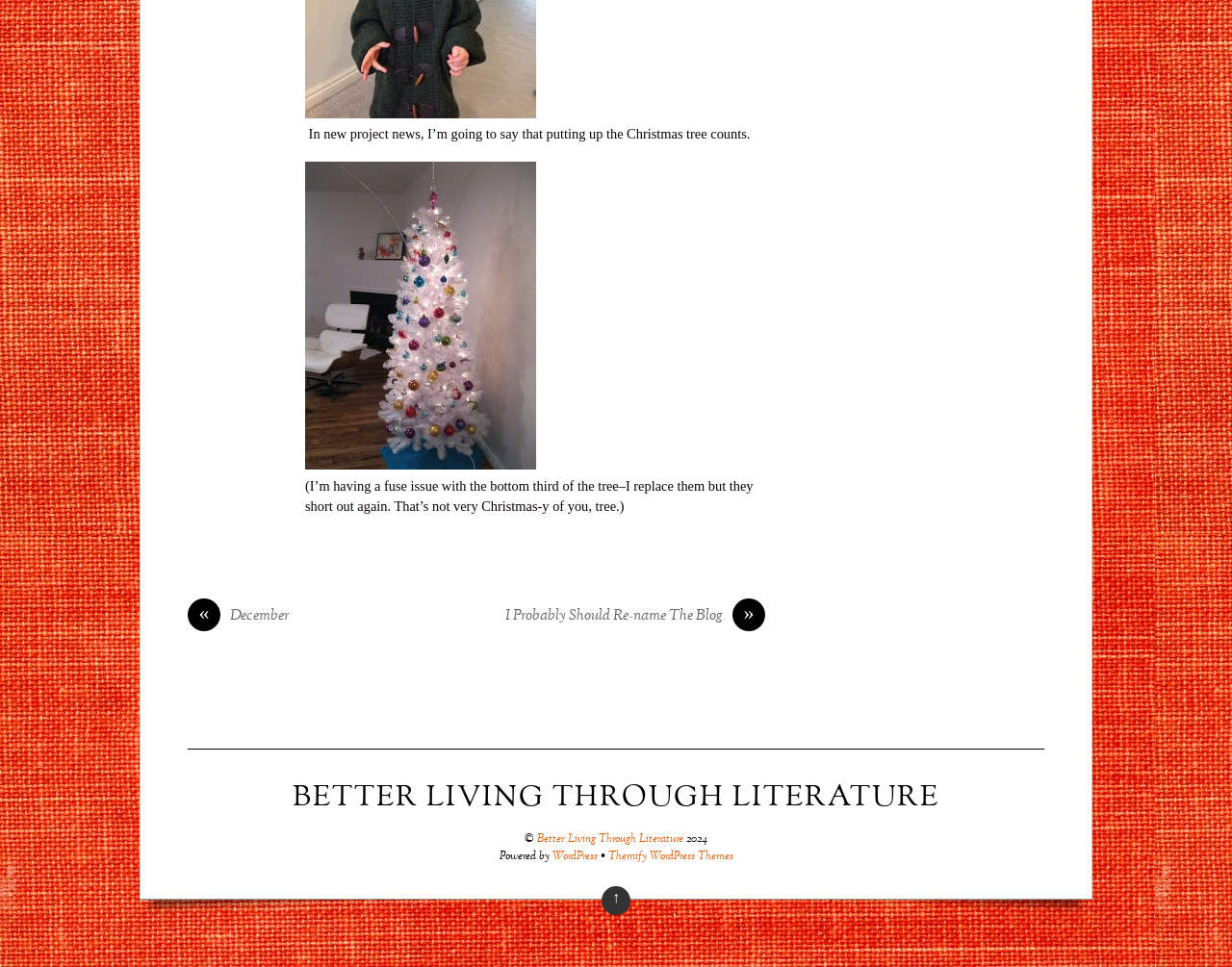Provide the bounding box coordinates for the UI element that is described by this text: "Themify WordPress Themes". The coordinates should be in the form of four float numbers between 0 and 1: [left, top, right, bottom].

[0.493, 0.877, 0.595, 0.894]